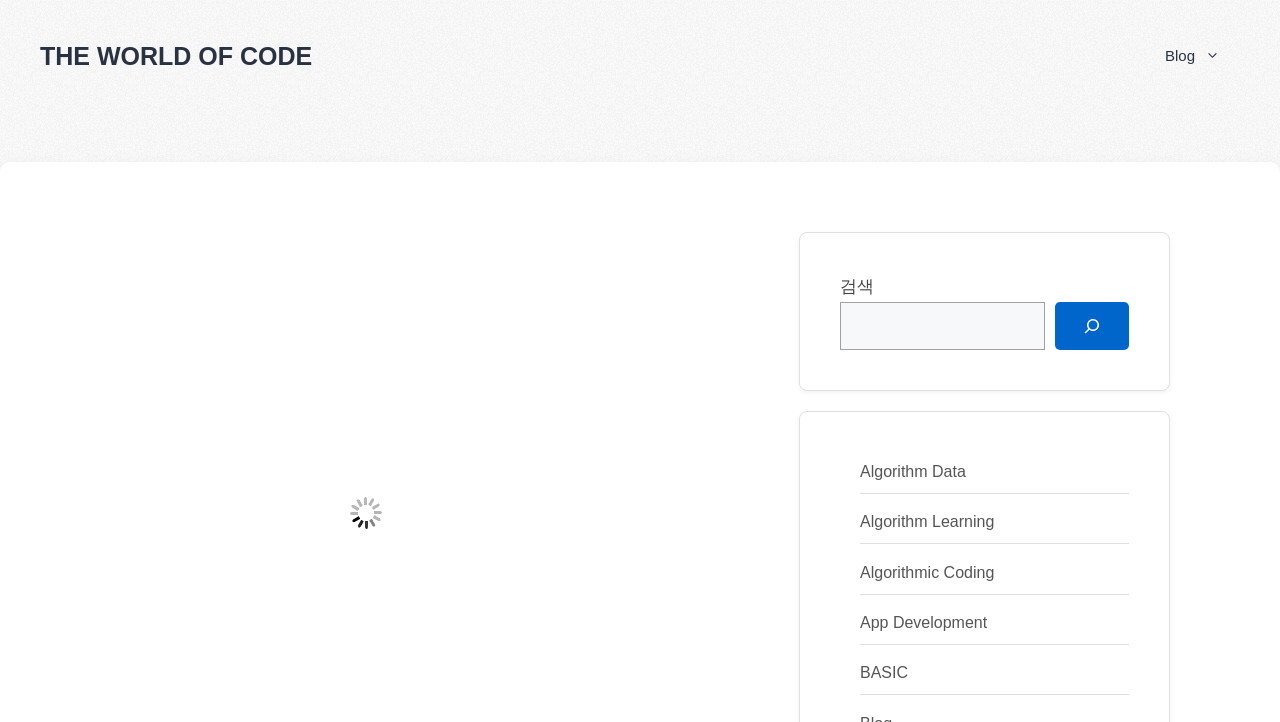From the webpage screenshot, identify the region described by Algorithmic Coding. Provide the bounding box coordinates as (top-left x, top-left y, bottom-right x, bottom-right y), with each value being a floating point number between 0 and 1.

[0.672, 0.781, 0.777, 0.804]